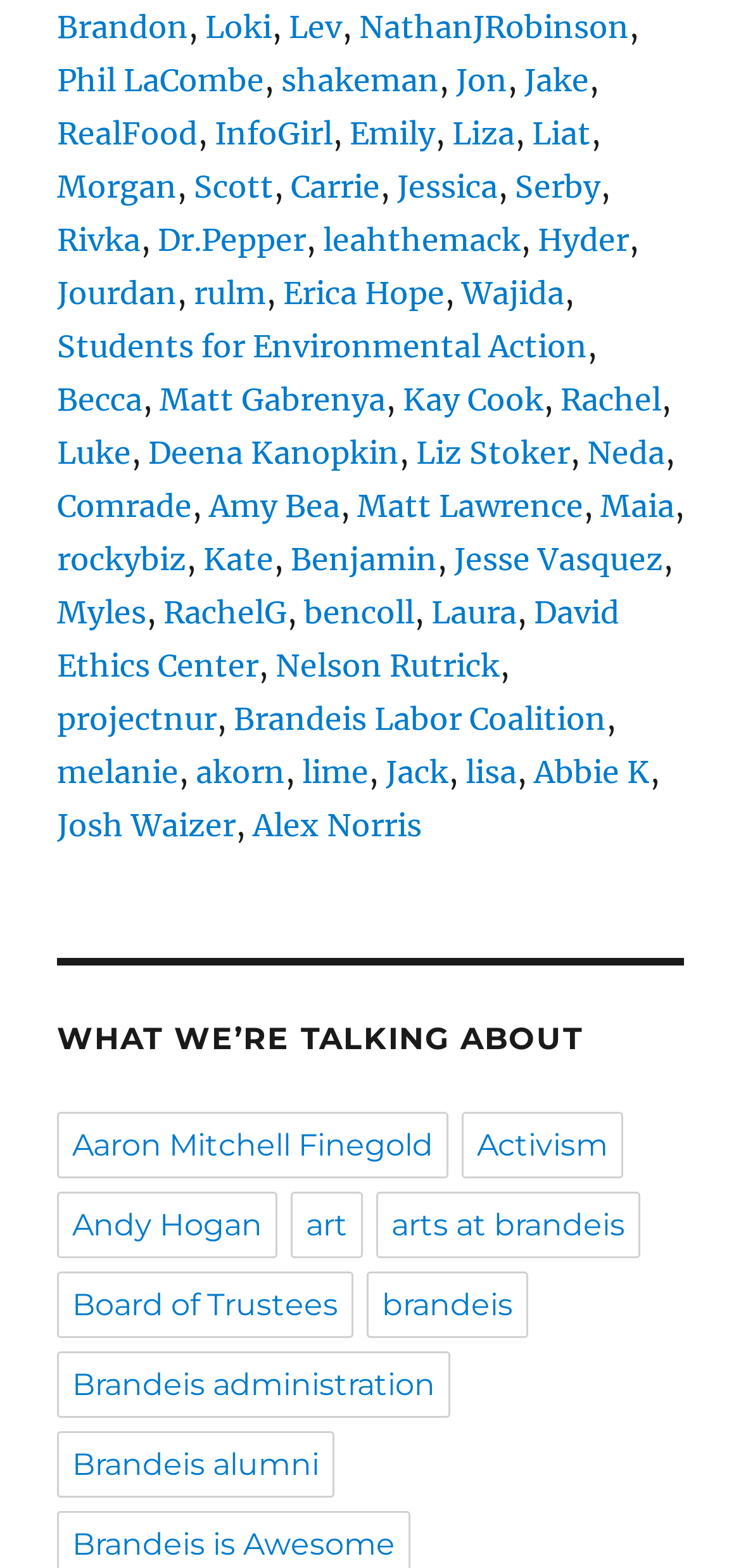Specify the bounding box coordinates for the region that must be clicked to perform the given instruction: "Click on Loki".

[0.277, 0.005, 0.367, 0.029]